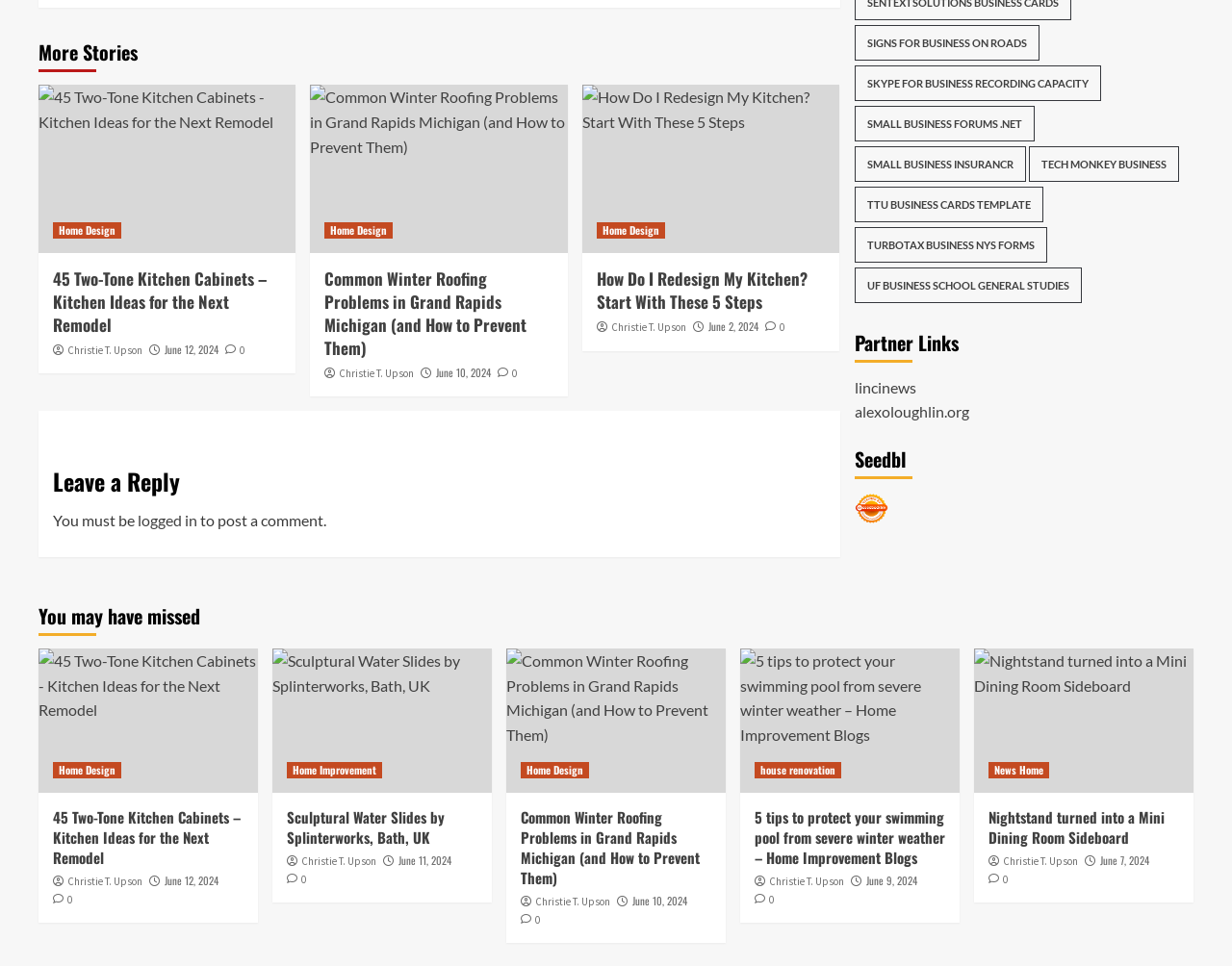Can you give a detailed response to the following question using the information from the image? What is the date of the third article?

The date of the third article can be found in the figcaption element with the bounding box coordinates [0.473, 0.262, 0.682, 0.363]. The OCR text of the link element inside the figcaption element is 'June 2, 2024', which is the date of the article.